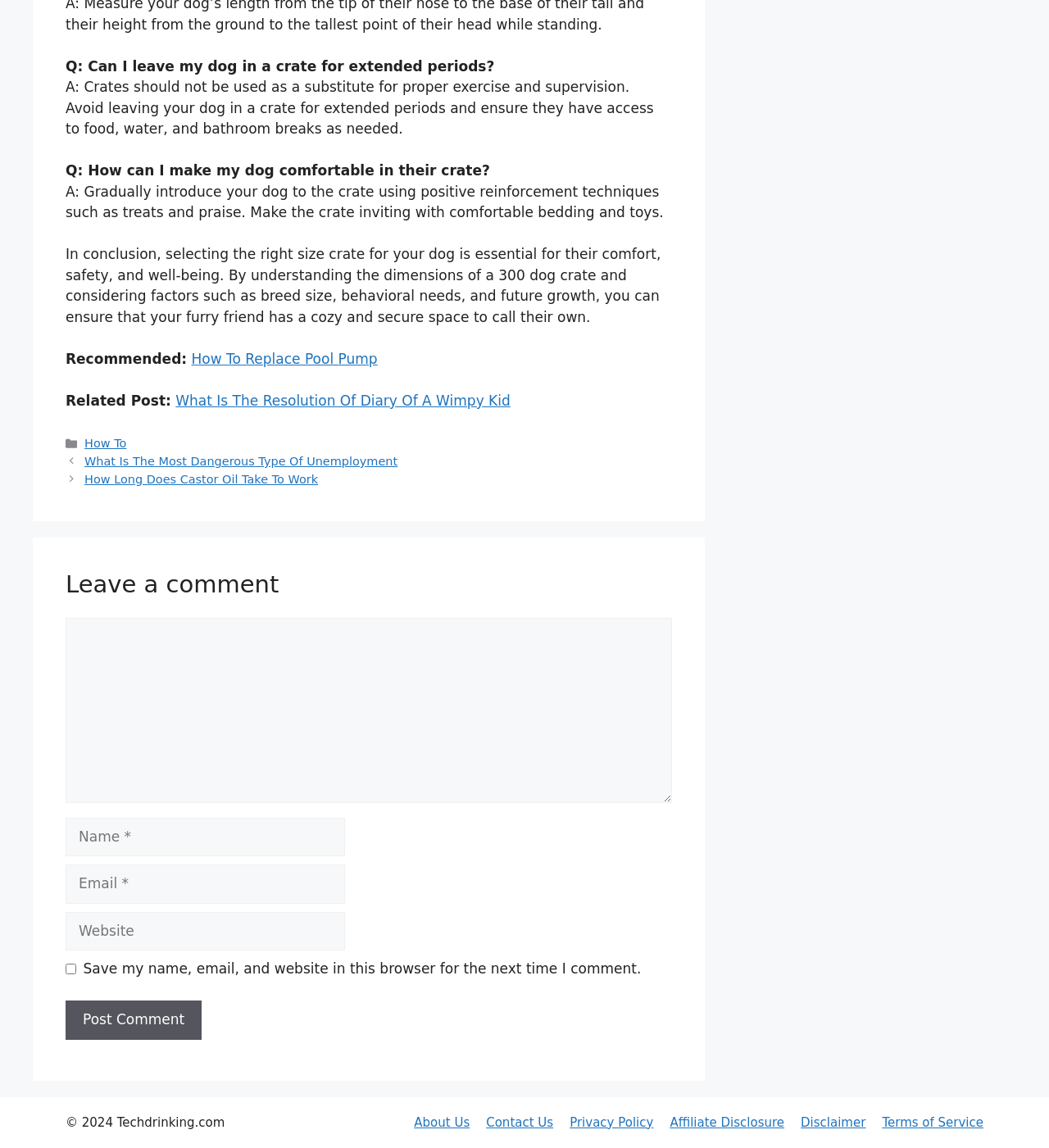What is the purpose of the crate according to the webpage?
Respond with a short answer, either a single word or a phrase, based on the image.

Comfort, safety, and well-being